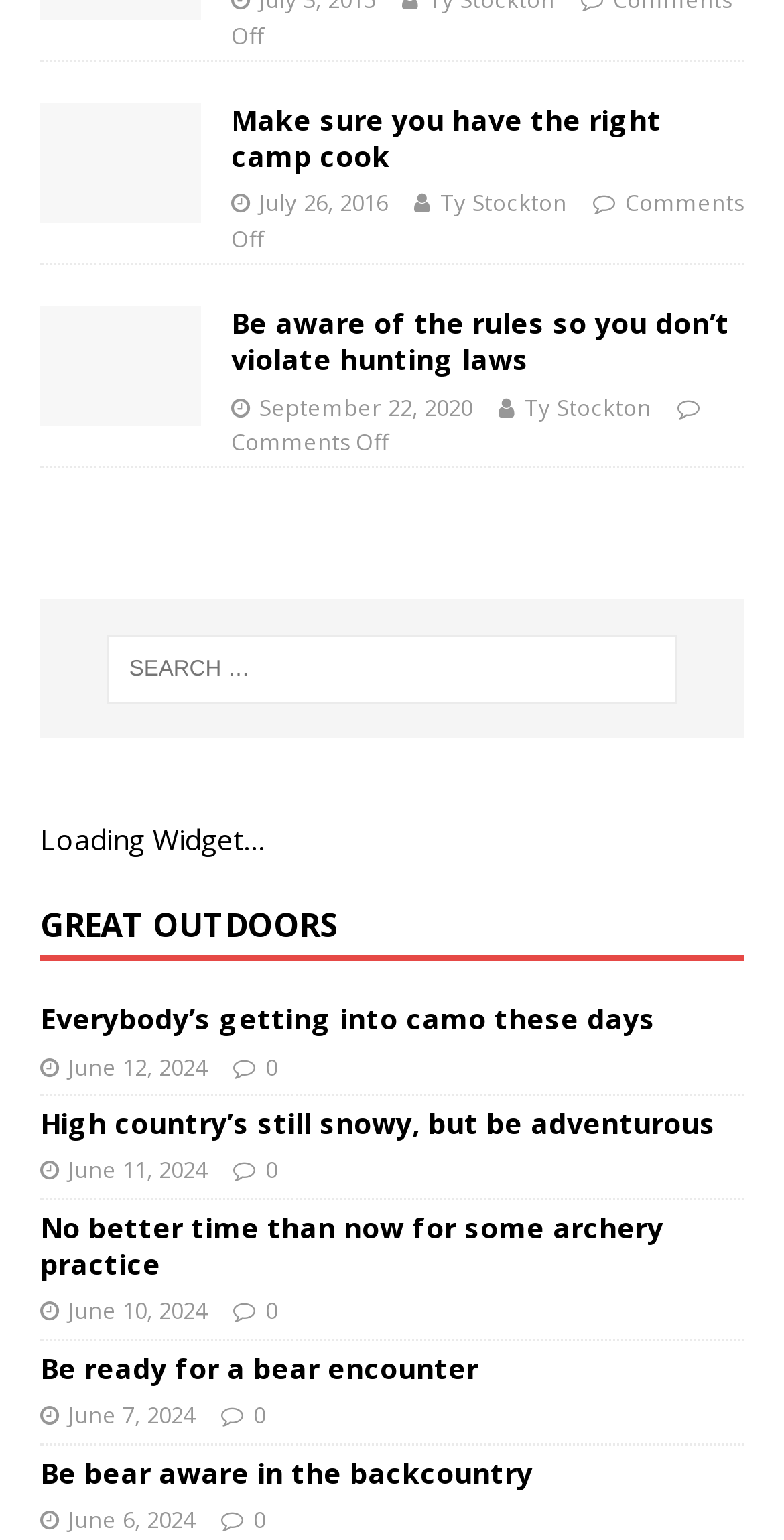What is the text of the first heading?
Can you offer a detailed and complete answer to this question?

I looked at the first 'article' element [256] and found a 'heading' element [406] with the text 'Make sure you have the right camp cook'.